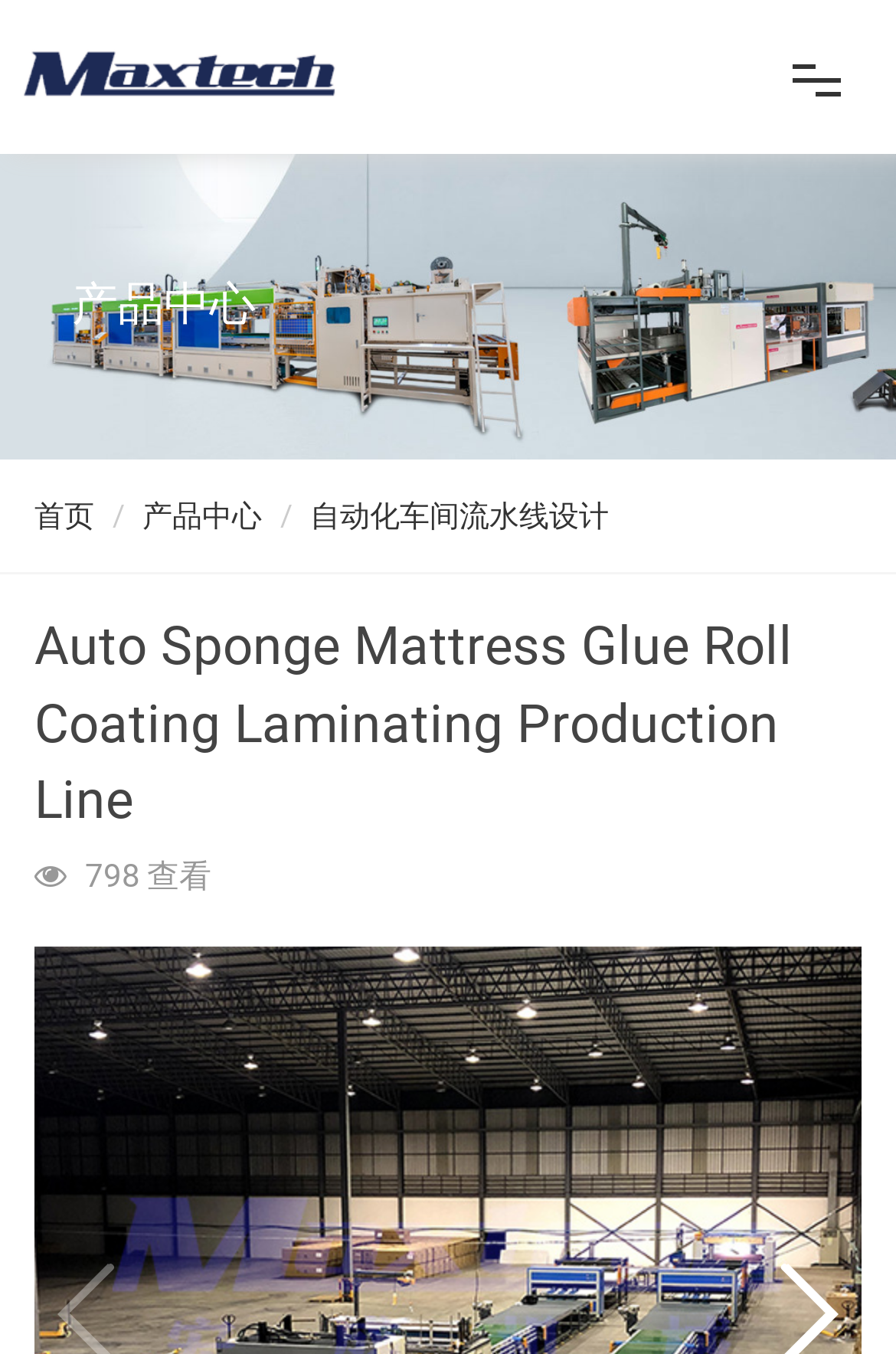Answer the question using only a single word or phrase: 
What is the product name?

Auto Sponge Mattress Glue Roll Coating Laminating Production Line